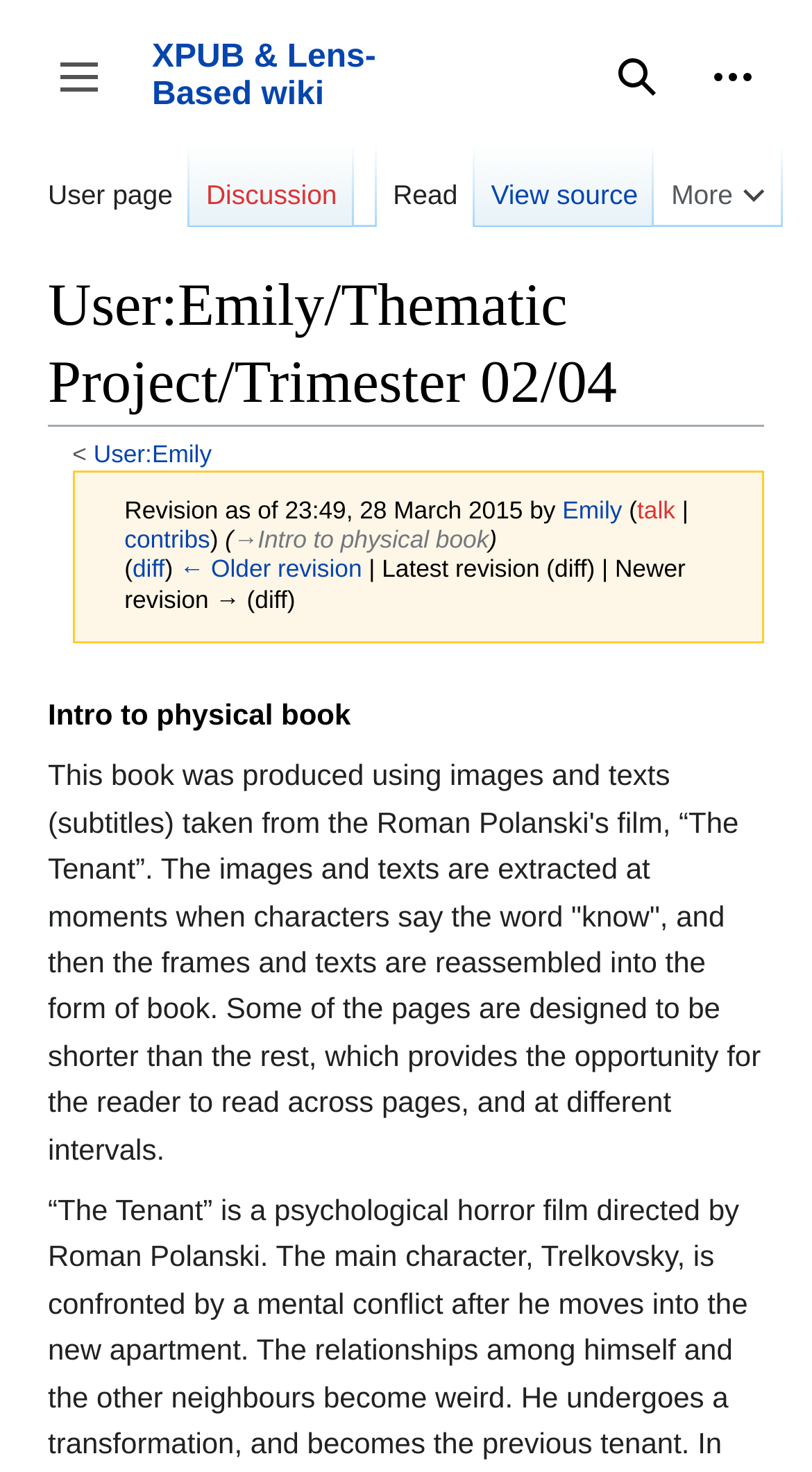With reference to the screenshot, provide a detailed response to the question below:
What is the title of the book described on this webpage?

I found the answer by looking at the heading below the top navigation bar, which says 'Intro to physical book'. This heading is likely the title of the book being described on this webpage.